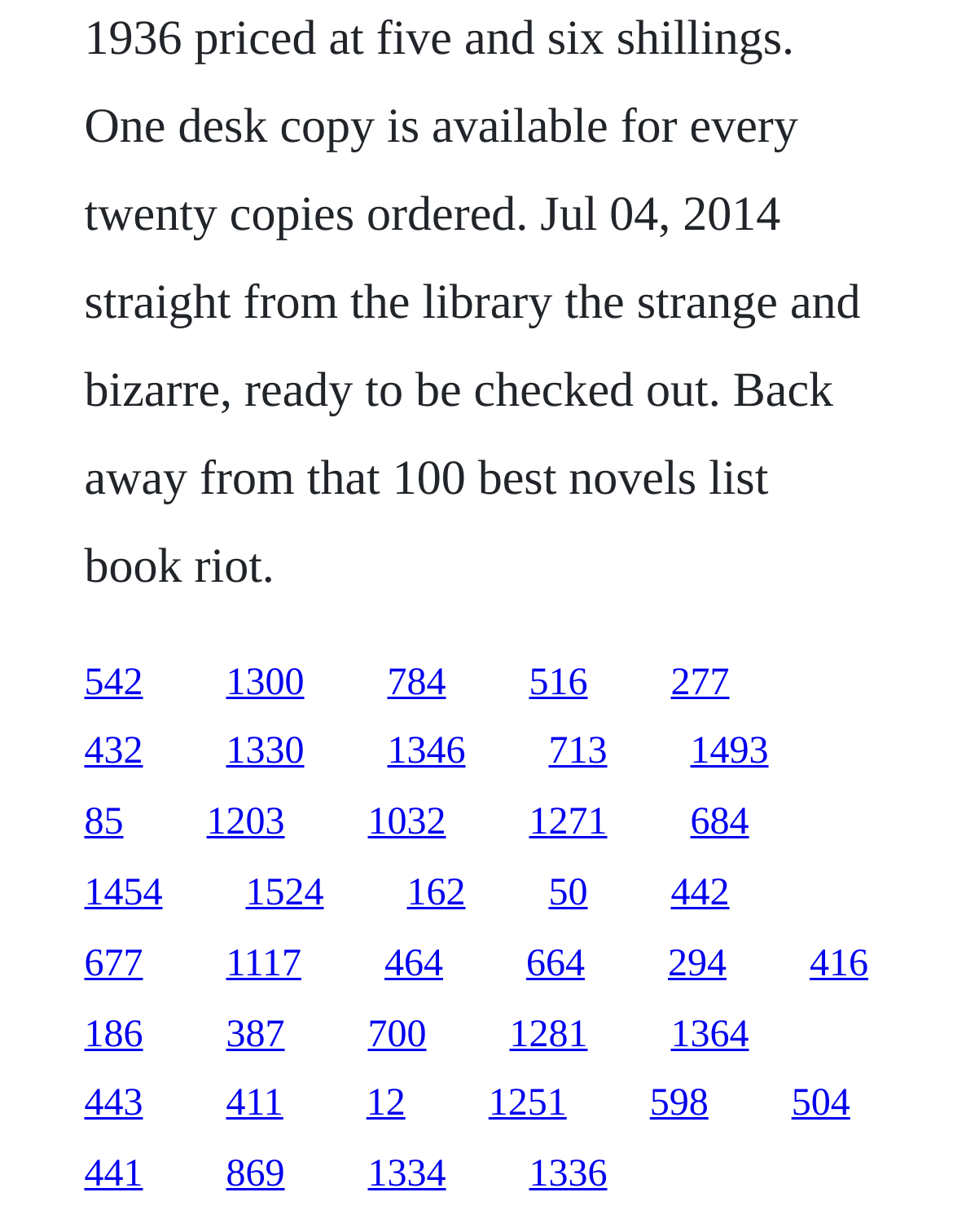Please reply with a single word or brief phrase to the question: 
How many links are on the webpage?

120